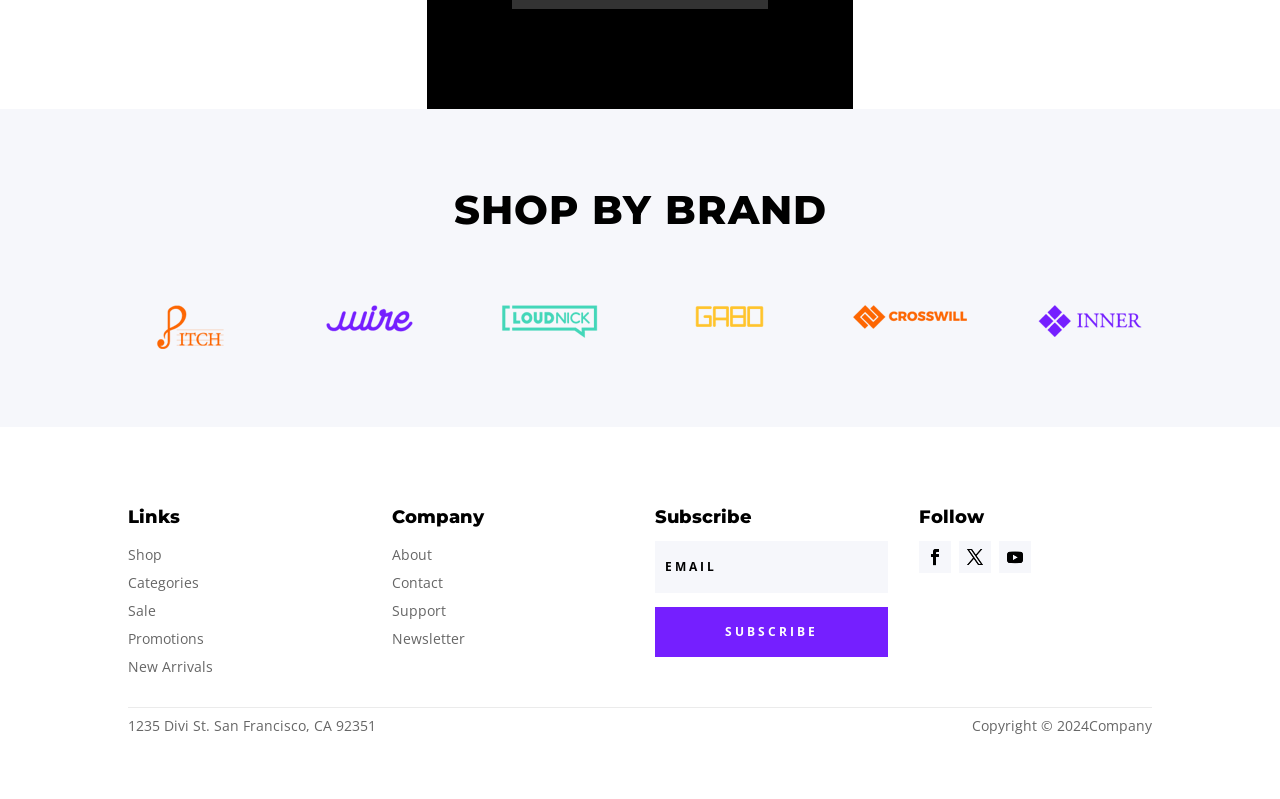What is the purpose of the textbox? Using the information from the screenshot, answer with a single word or phrase.

Subscribe